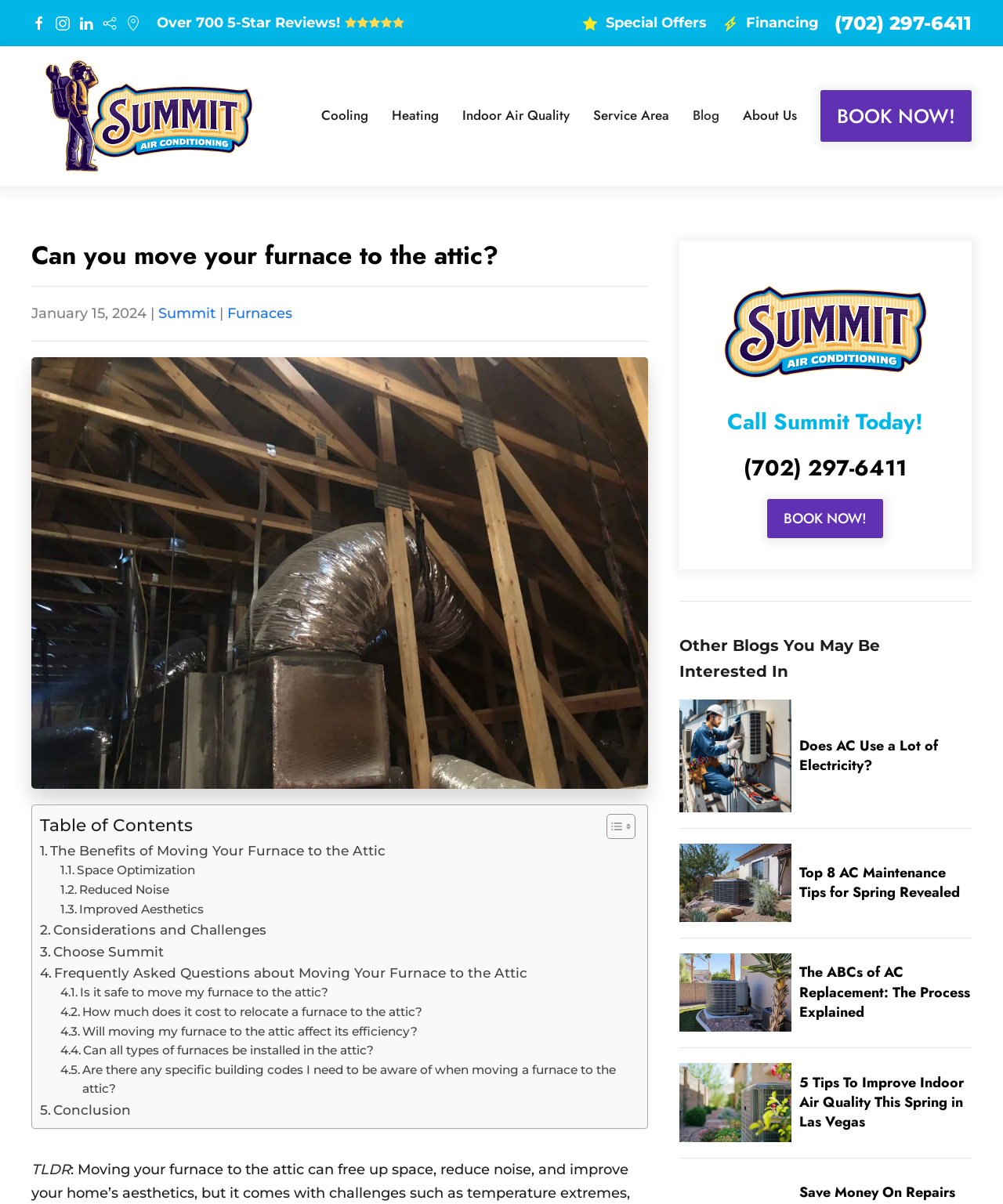Identify the bounding box coordinates of the section that should be clicked to achieve the task described: "Learn more about 'The Benefits of Moving Your Furnace to the Attic'".

[0.04, 0.698, 0.385, 0.715]